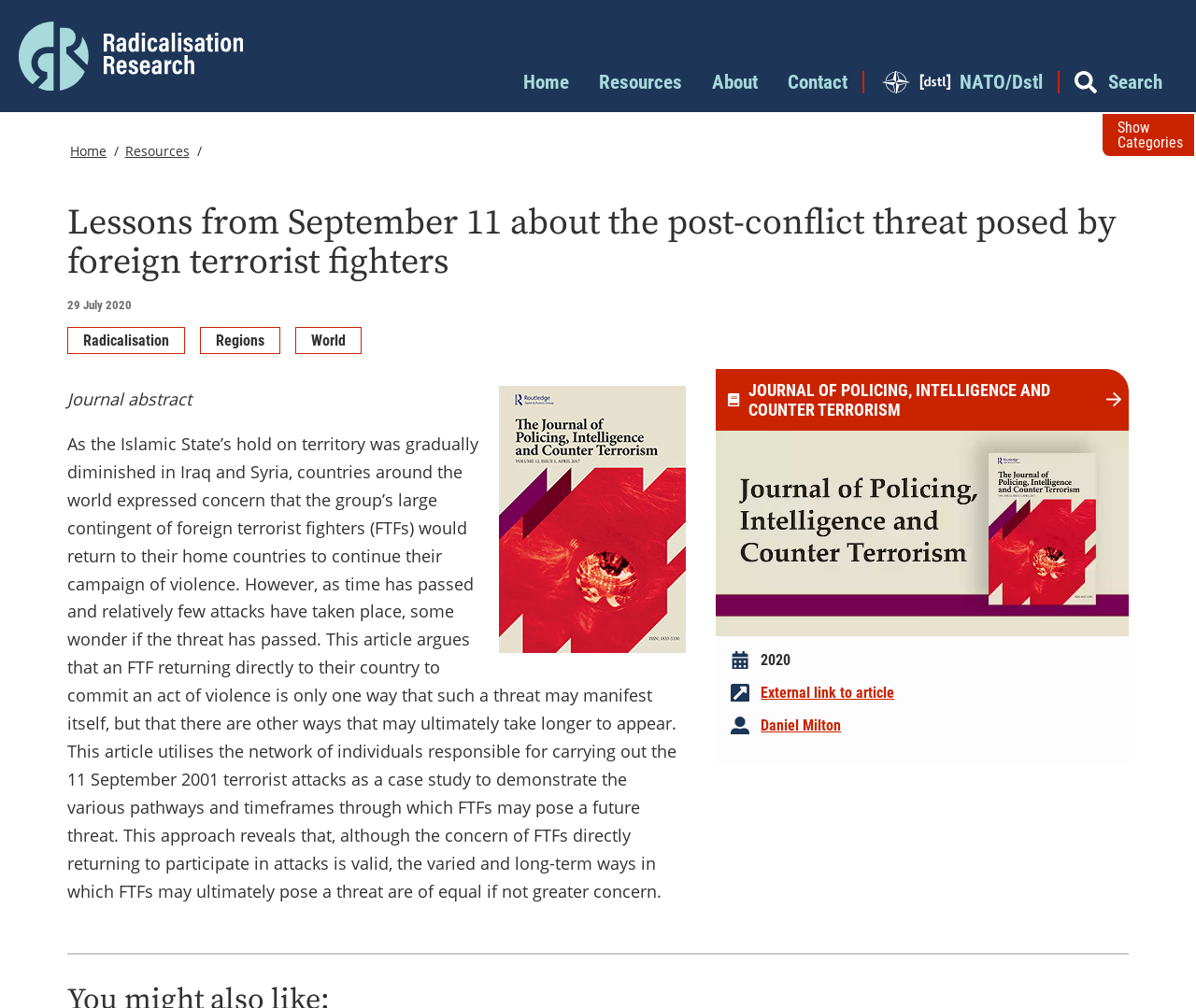Find and extract the text of the primary heading on the webpage.

Lessons from September 11 about the post-conflict threat posed by foreign terrorist fighters